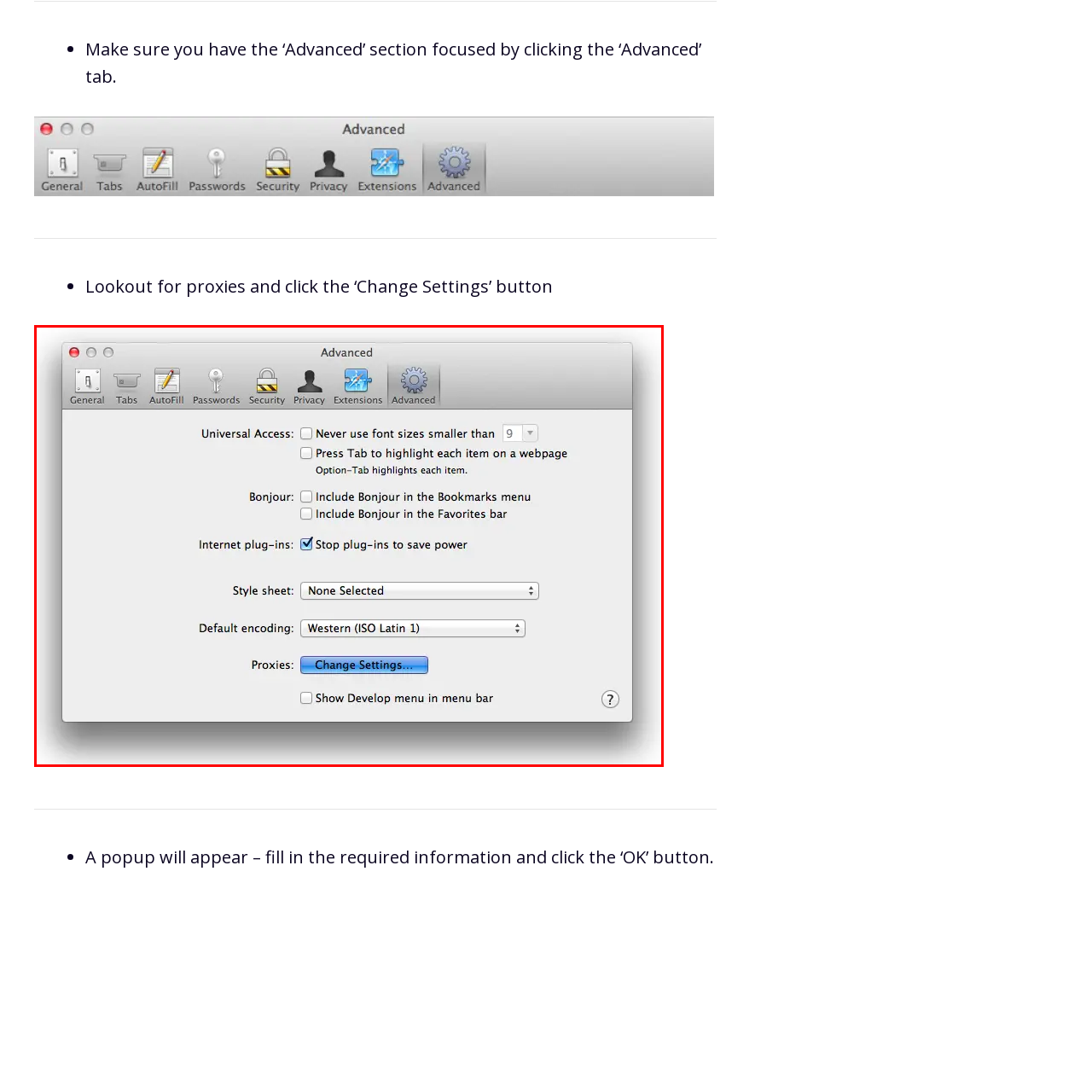What is the integration option mentioned in the settings?
Study the area inside the red bounding box in the image and answer the question in detail.

The settings mention an option for Bonjour integration, which is likely a feature that enables the web browser to work seamlessly with Bonjour, a service discovery protocol developed by Apple.